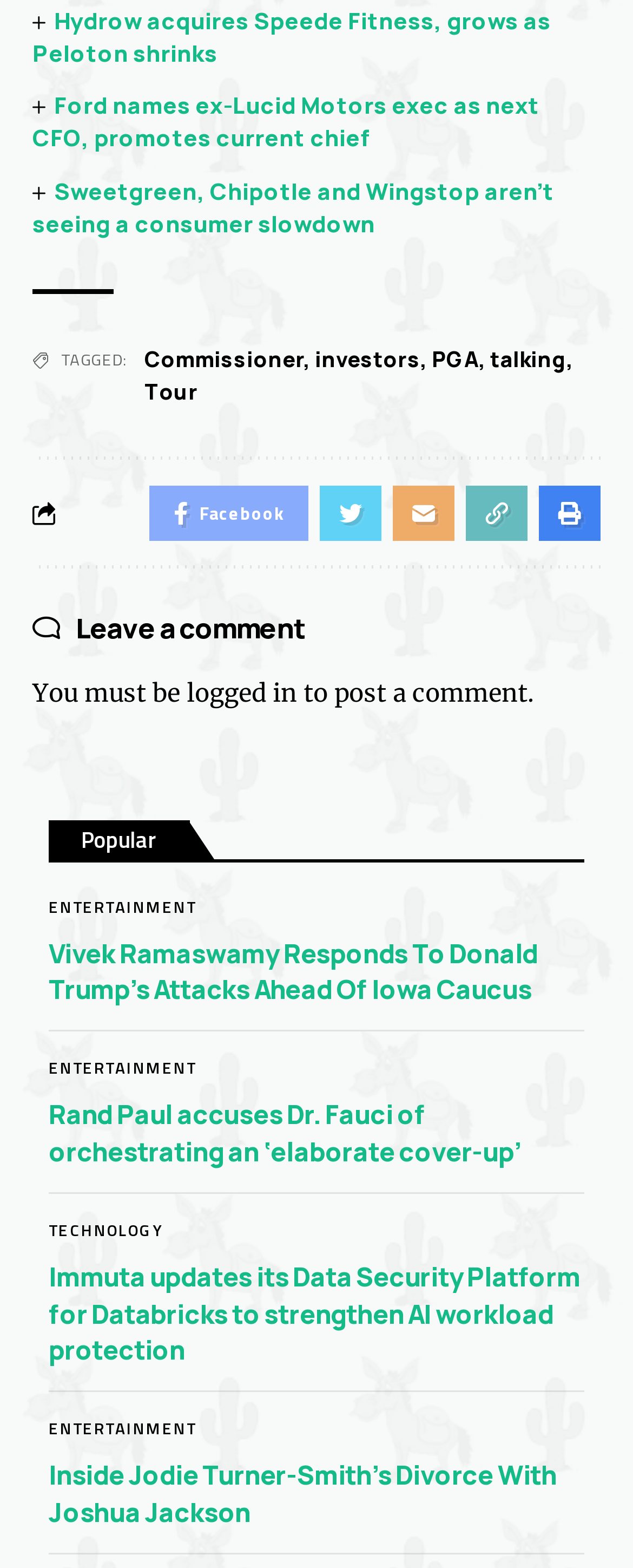Identify the bounding box coordinates of the region I need to click to complete this instruction: "Check the latest news on Sweetgreen, Chipotle and Wingstop".

[0.051, 0.112, 0.875, 0.152]